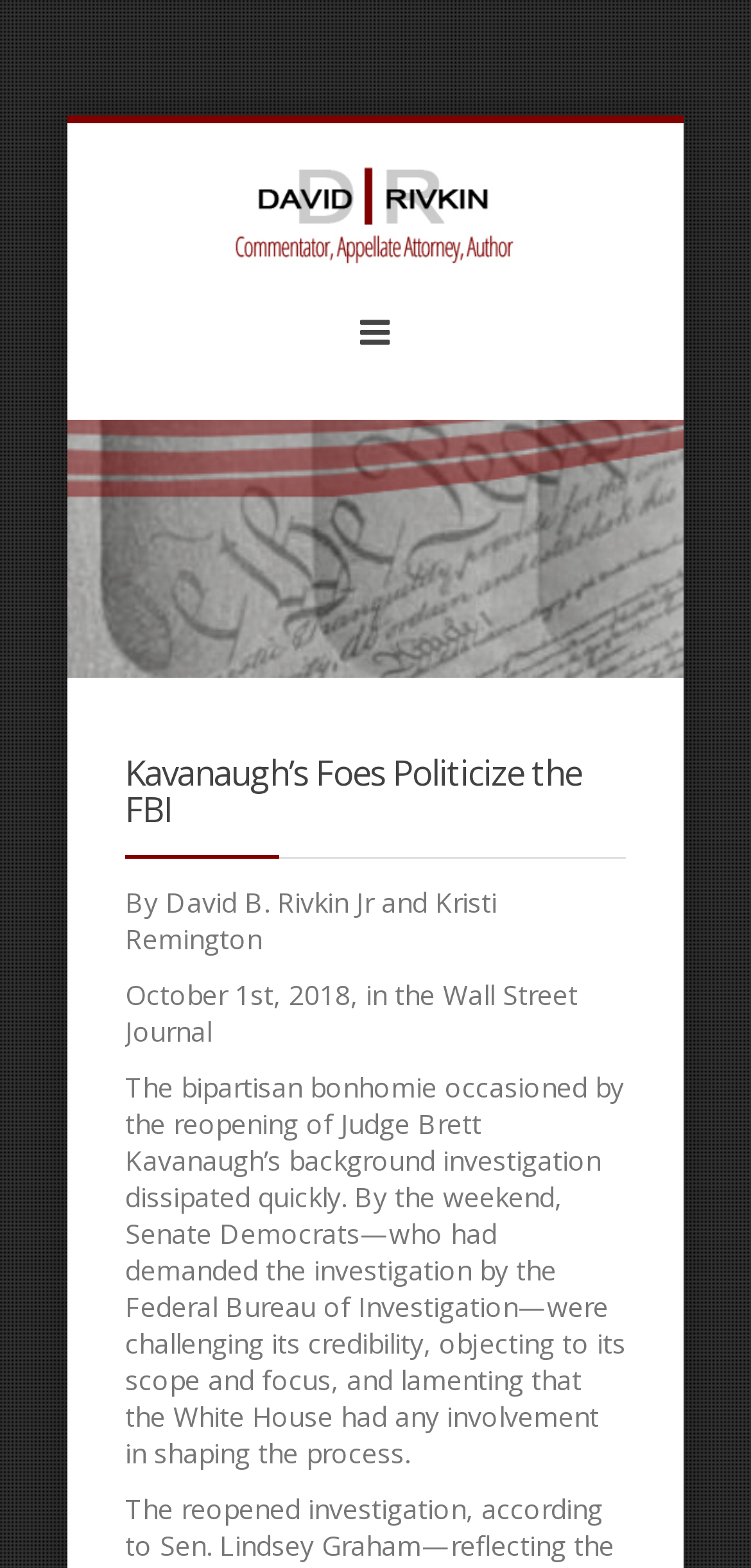What is the topic of the article? Please answer the question using a single word or phrase based on the image.

Kavanaugh's background investigation